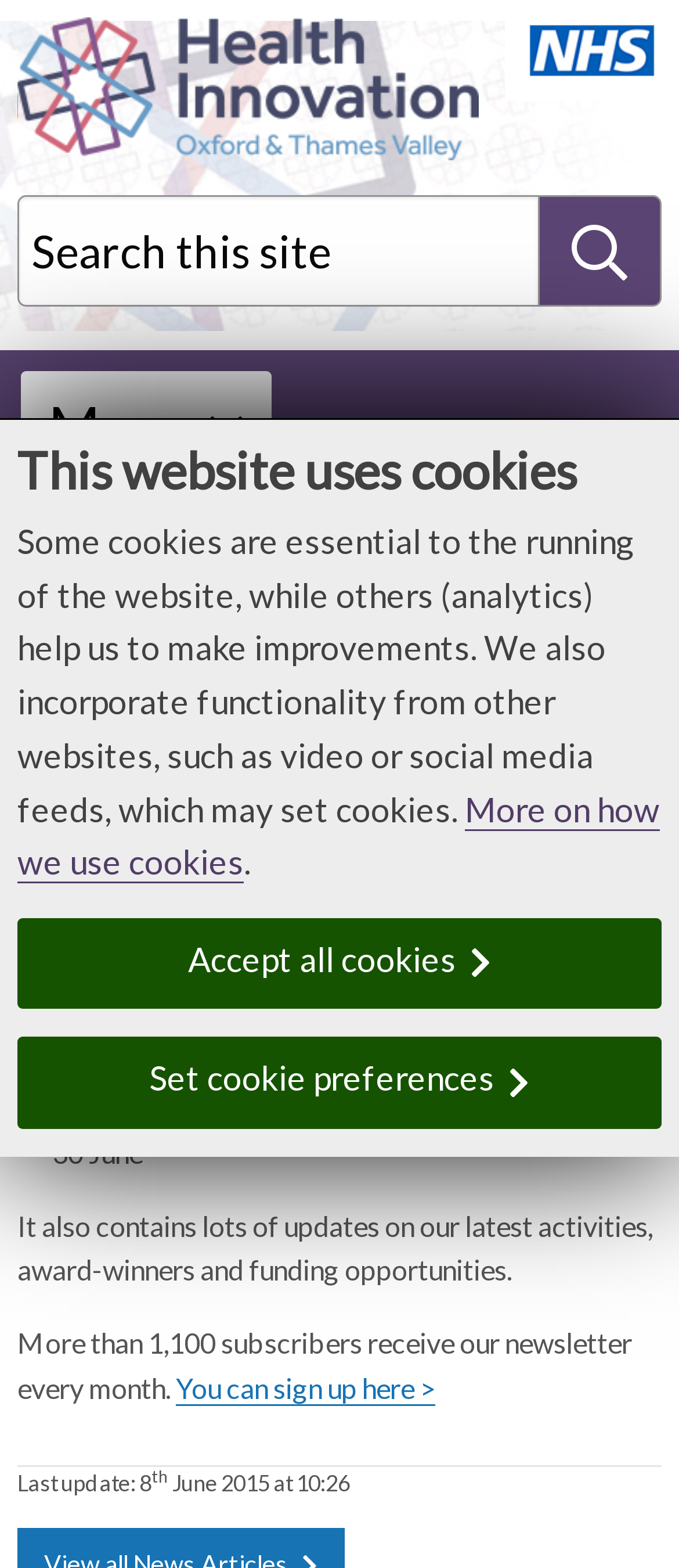Please find and generate the text of the main header of the webpage.

Our latest newsletter is out today